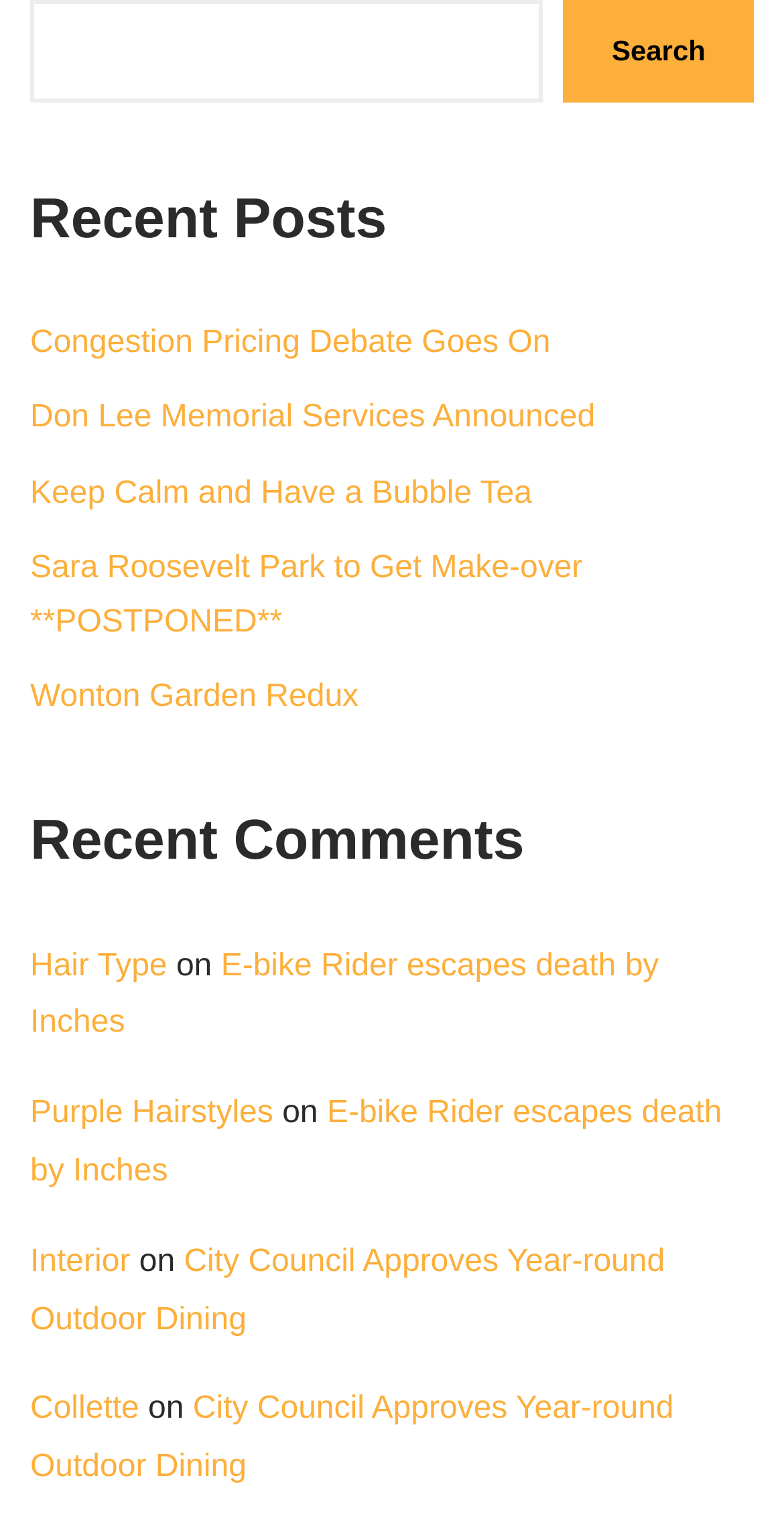Using the description "Hair Type", locate and provide the bounding box of the UI element.

[0.038, 0.621, 0.213, 0.644]